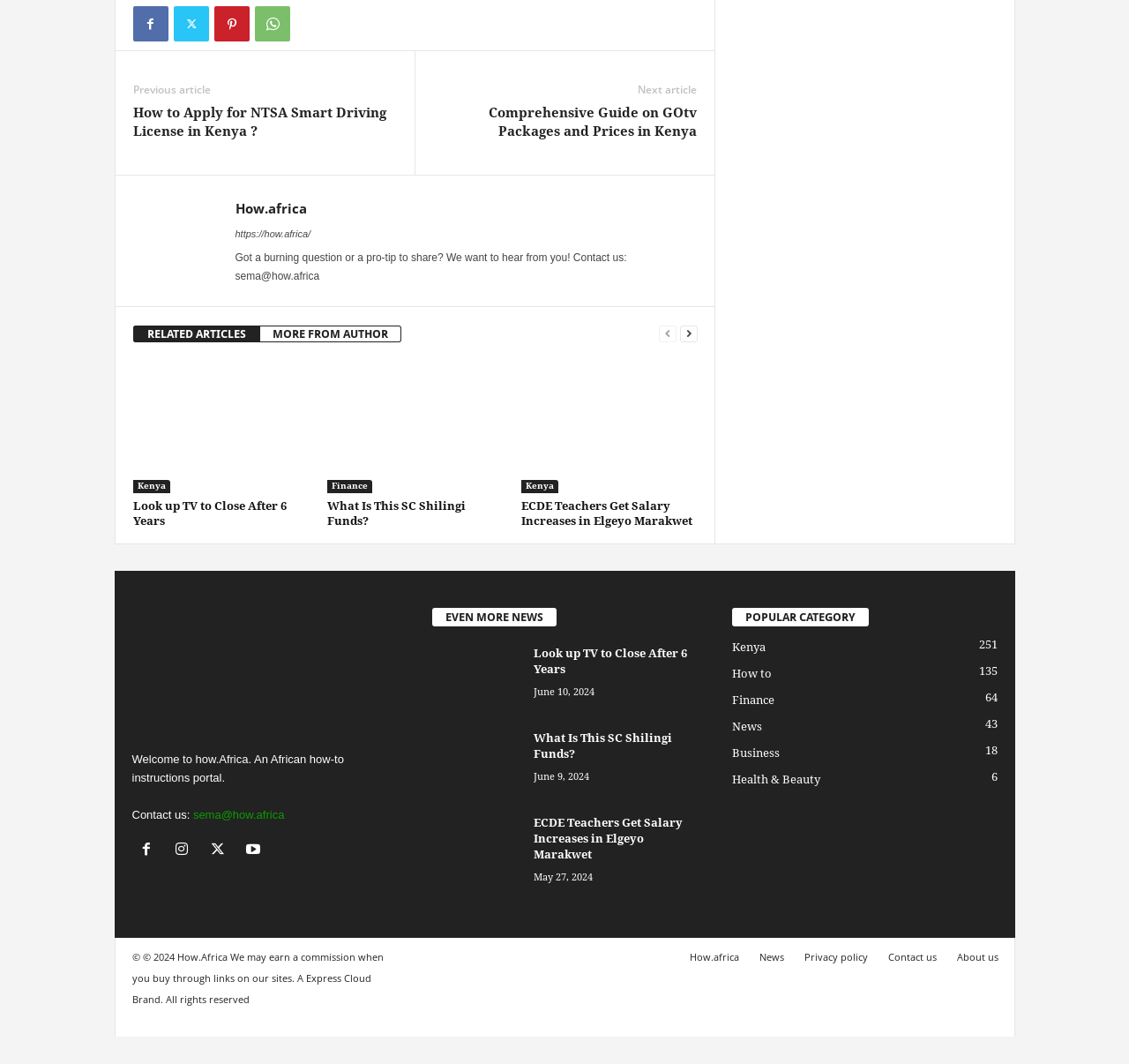Locate the bounding box coordinates of the element to click to perform the following action: 'Click on the 'How to Apply for NTSA Smart Driving License in Kenya?' article'. The coordinates should be given as four float values between 0 and 1, in the form of [left, top, right, bottom].

[0.118, 0.098, 0.352, 0.133]